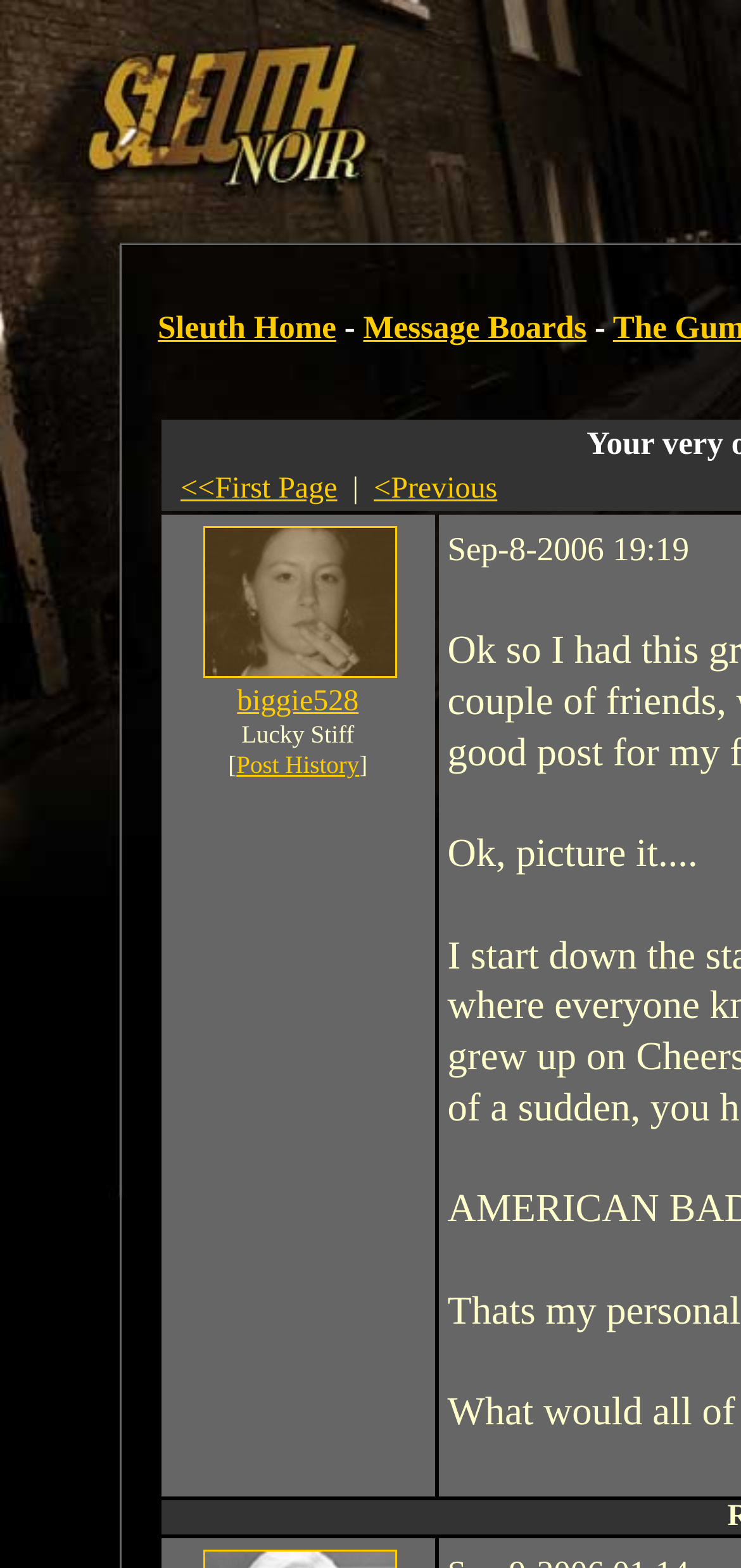What is the username of the user?
Answer the question with a detailed and thorough explanation.

The username can be found in the link element with the text 'biggie528' and in the image element with the same description. This suggests that 'biggie528' is the username of the user.